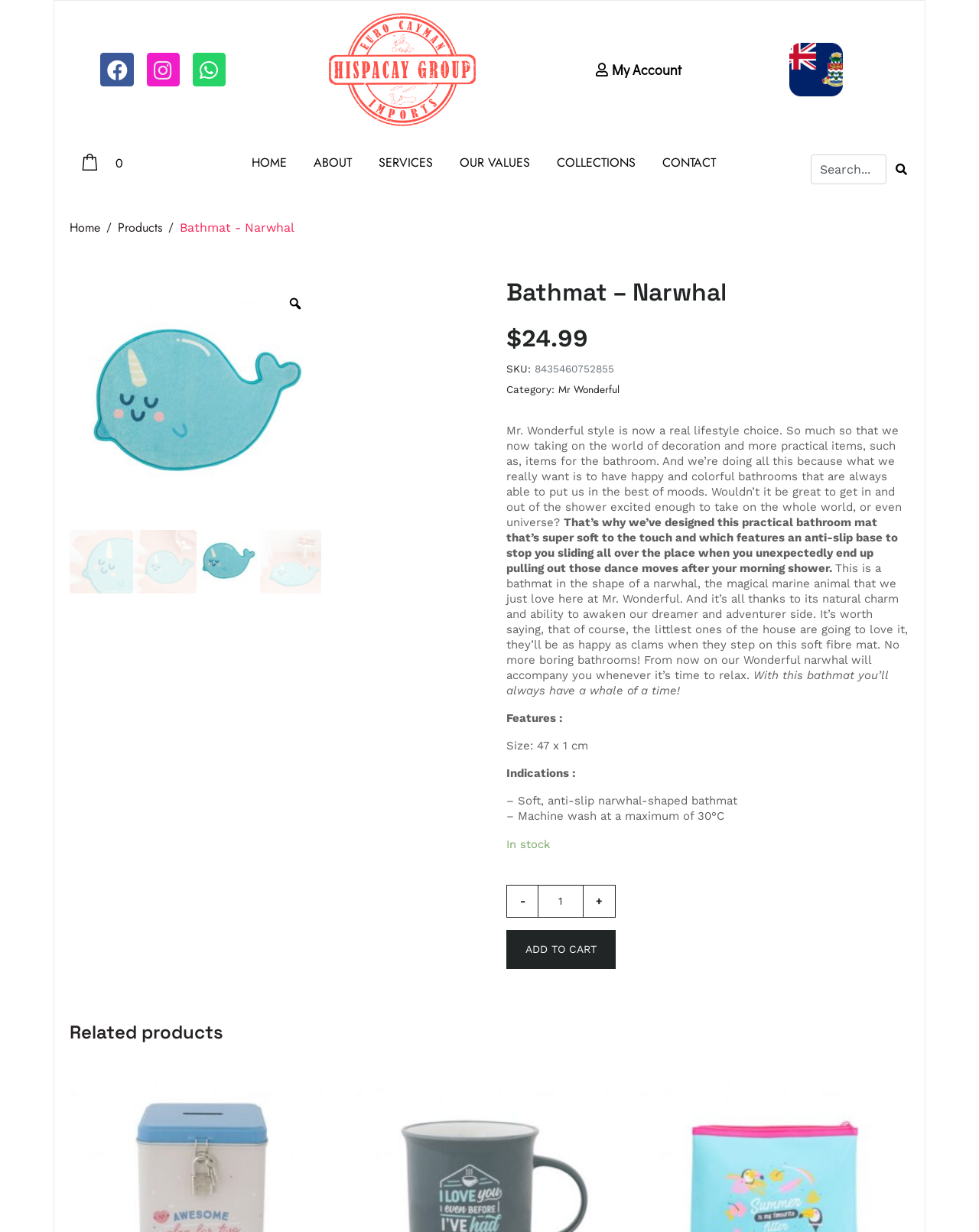Please identify the coordinates of the bounding box for the clickable region that will accomplish this instruction: "Go to Instagram".

[0.15, 0.043, 0.183, 0.07]